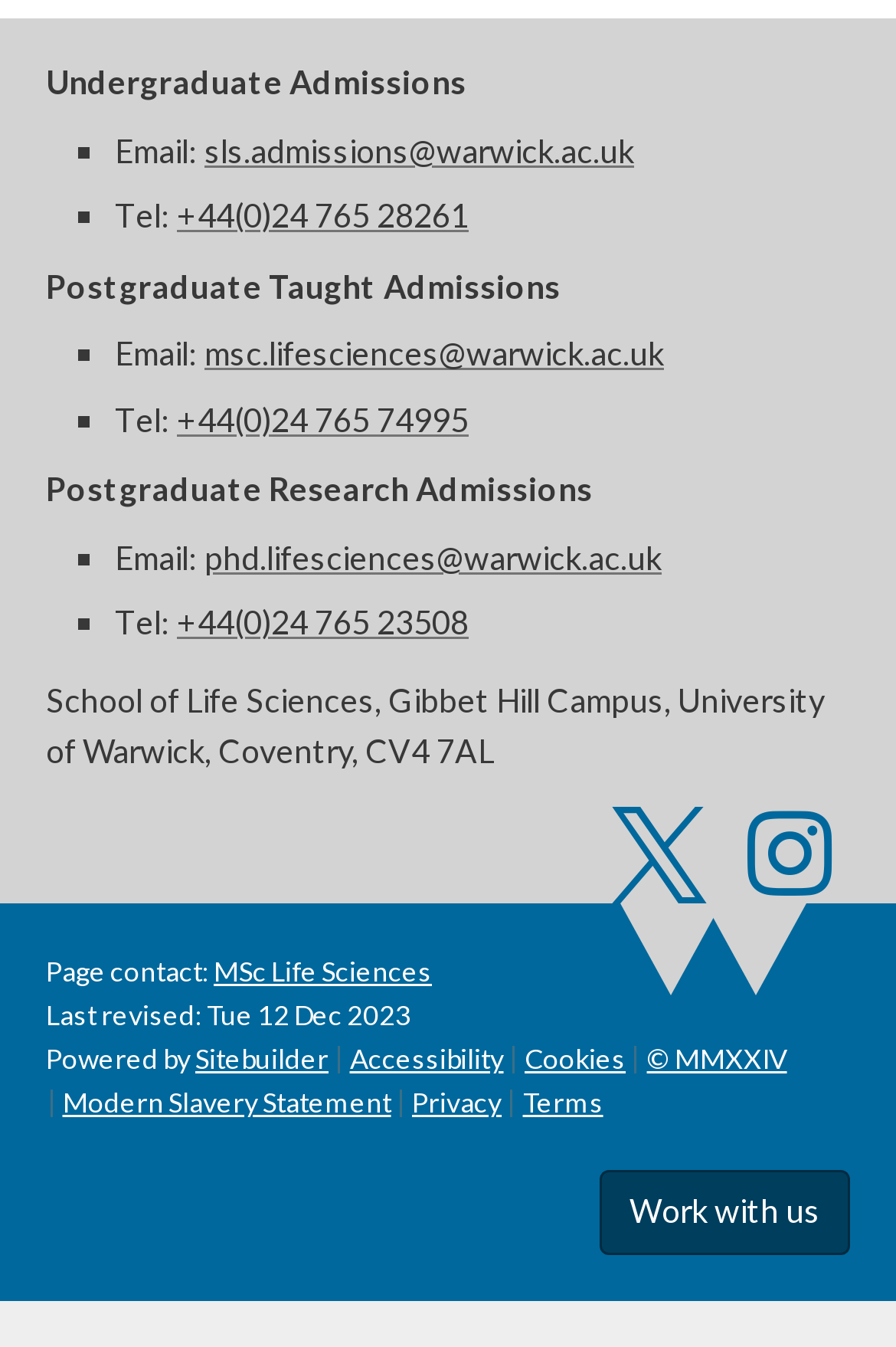Provide a single word or phrase to answer the given question: 
What social media platform is linked to the 'Warwick Life Sciences on Instagram' link?

Instagram